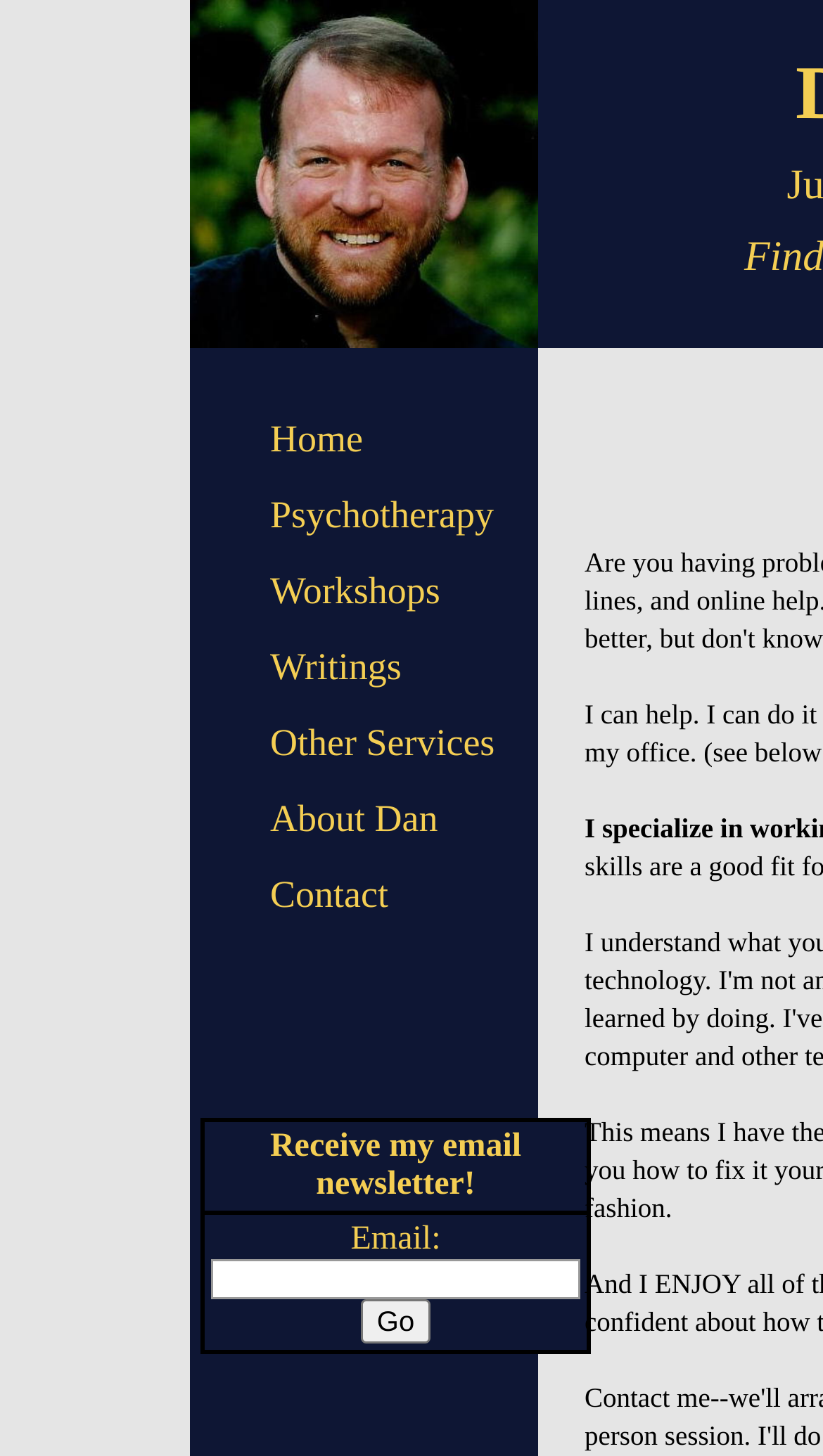What is the position of the 'Workshops' menu item?
Using the visual information, respond with a single word or phrase.

Third